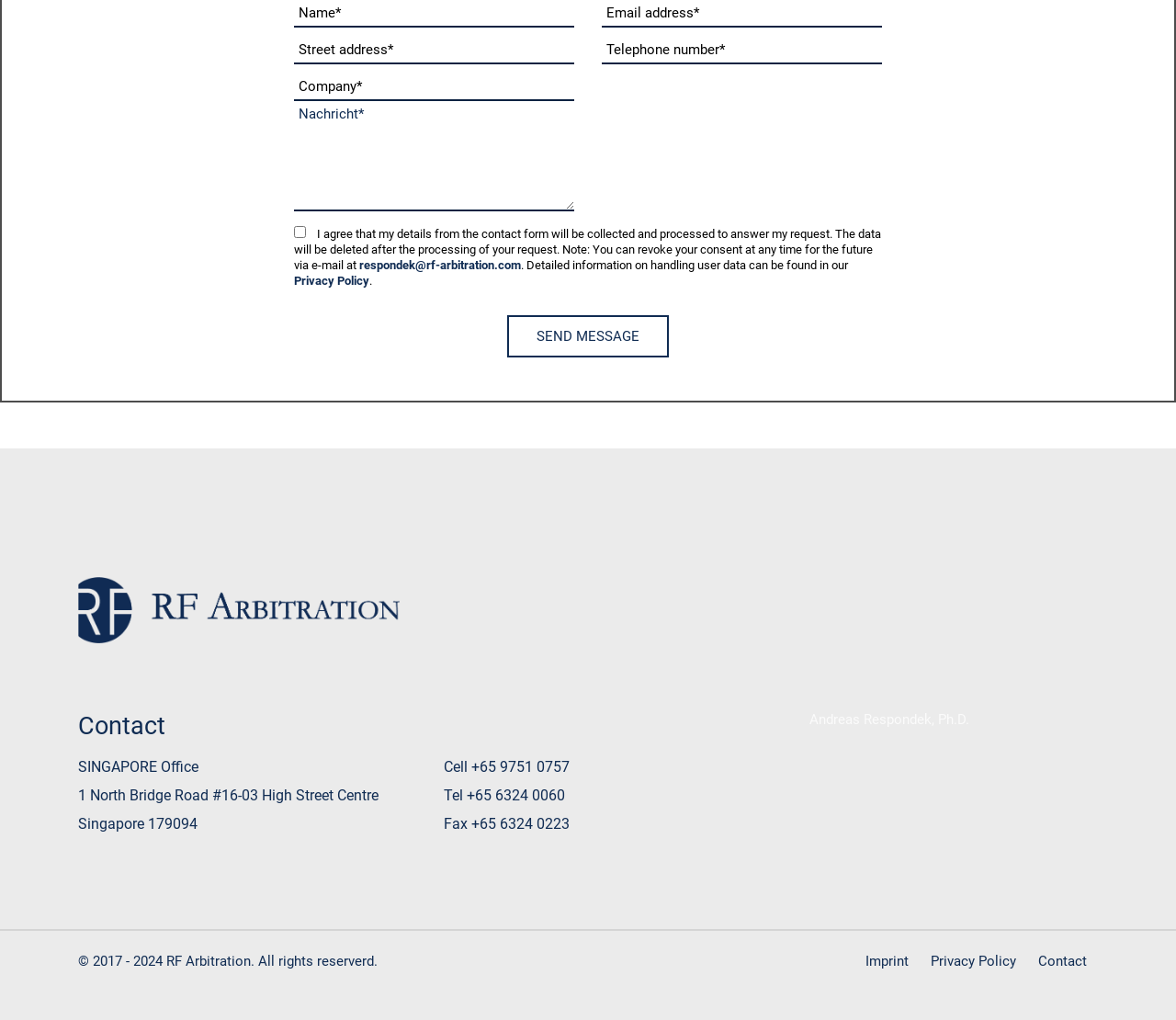Determine the bounding box coordinates for the area that should be clicked to carry out the following instruction: "Enter your name".

[0.25, 0.0, 0.488, 0.027]